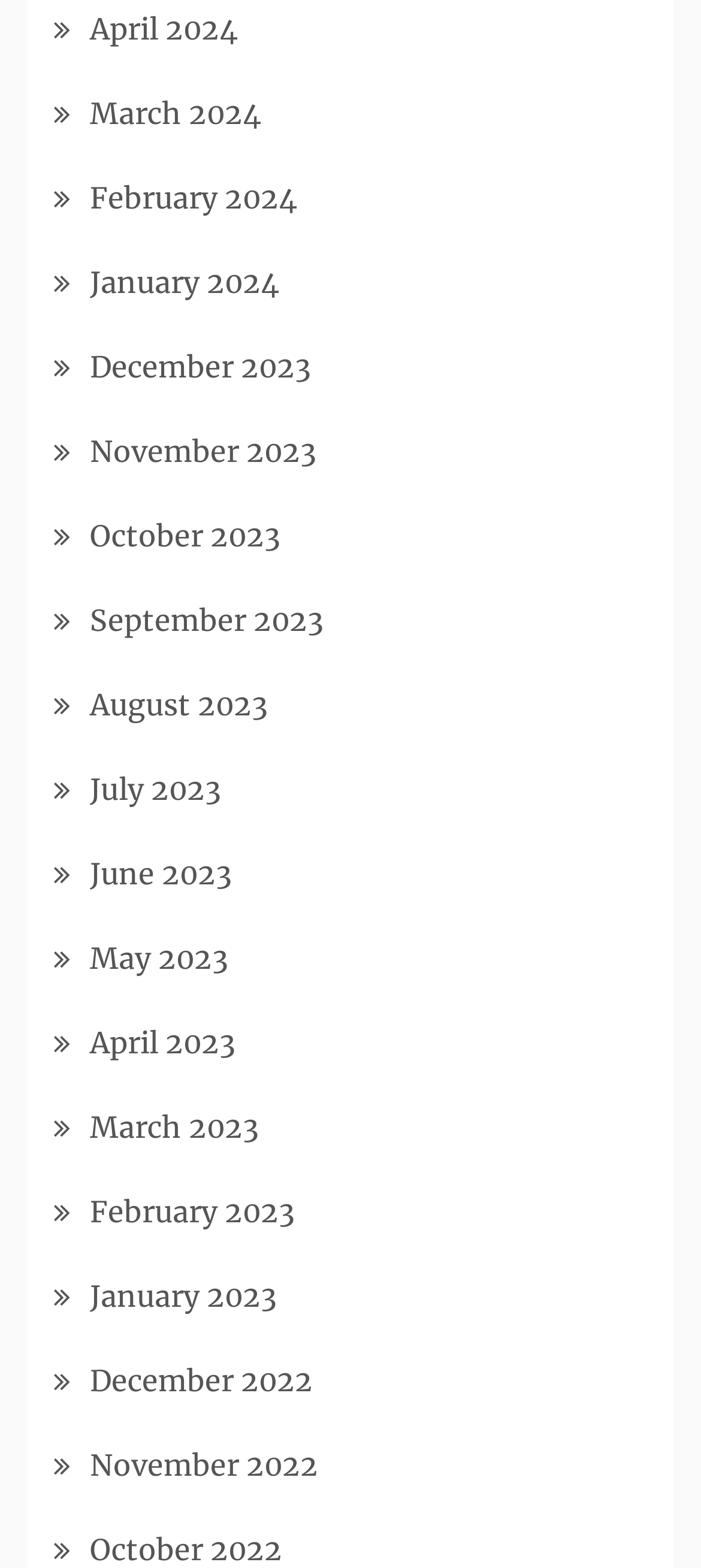Could you locate the bounding box coordinates for the section that should be clicked to accomplish this task: "view April 2024".

[0.128, 0.007, 0.338, 0.03]